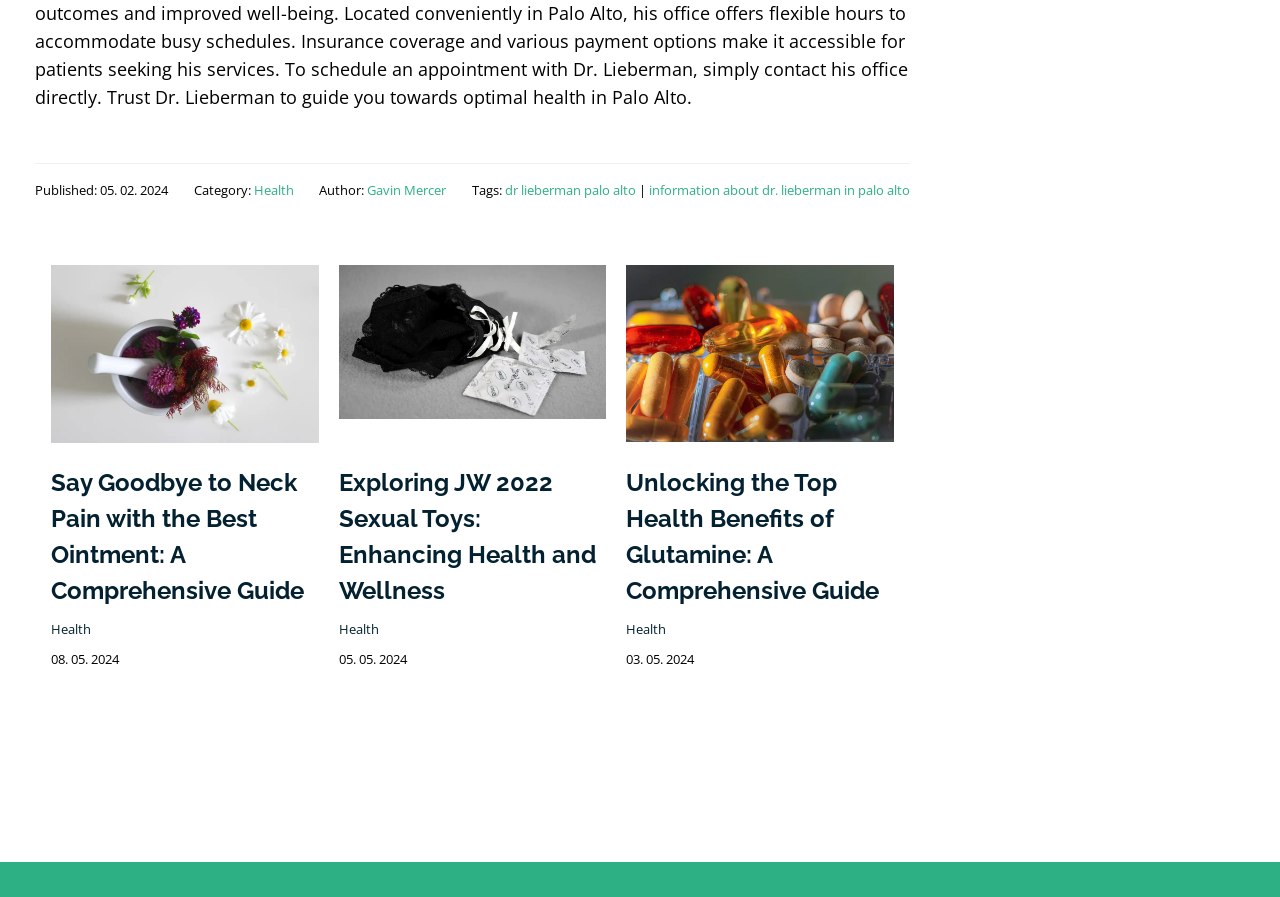Answer the question with a brief word or phrase:
What is the author of the first article?

Gavin Mercer